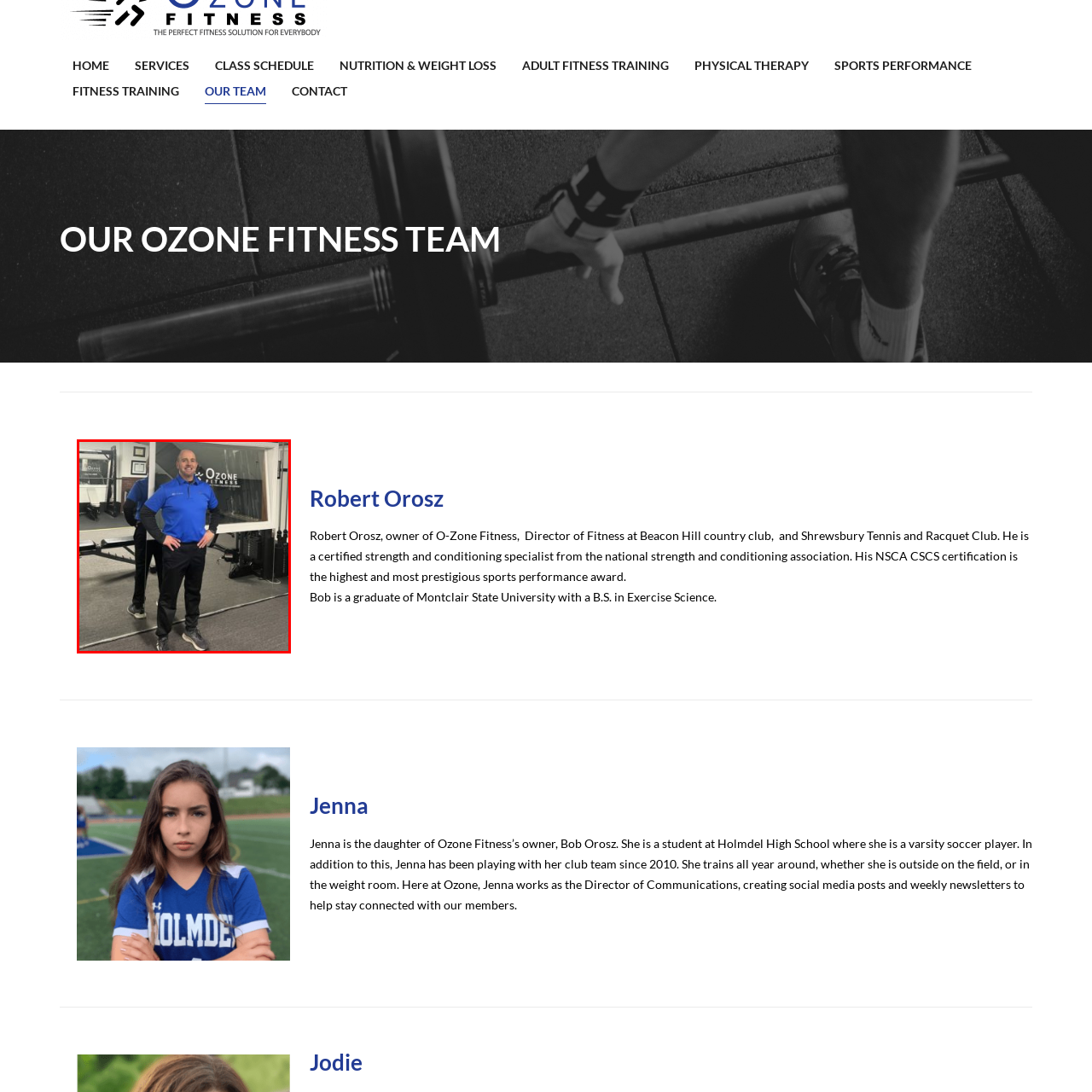Narrate the specific details and elements found within the red-bordered image.

The image features Robert Orosz, the owner of O-Zone Fitness, standing confidently in the gym. He is dressed in a blue polo shirt and black pants, with a friendly smile that conveys his approachable nature. Behind him, the gym equipment and a large window reflecting the O-Zone Fitness logo can be seen, creating a vibrant atmosphere. Robert's extensive experience as a certified strength and conditioning specialist is highlighted by his professional demeanor, emphasizing his passion for fitness and commitment to helping others achieve their health goals.